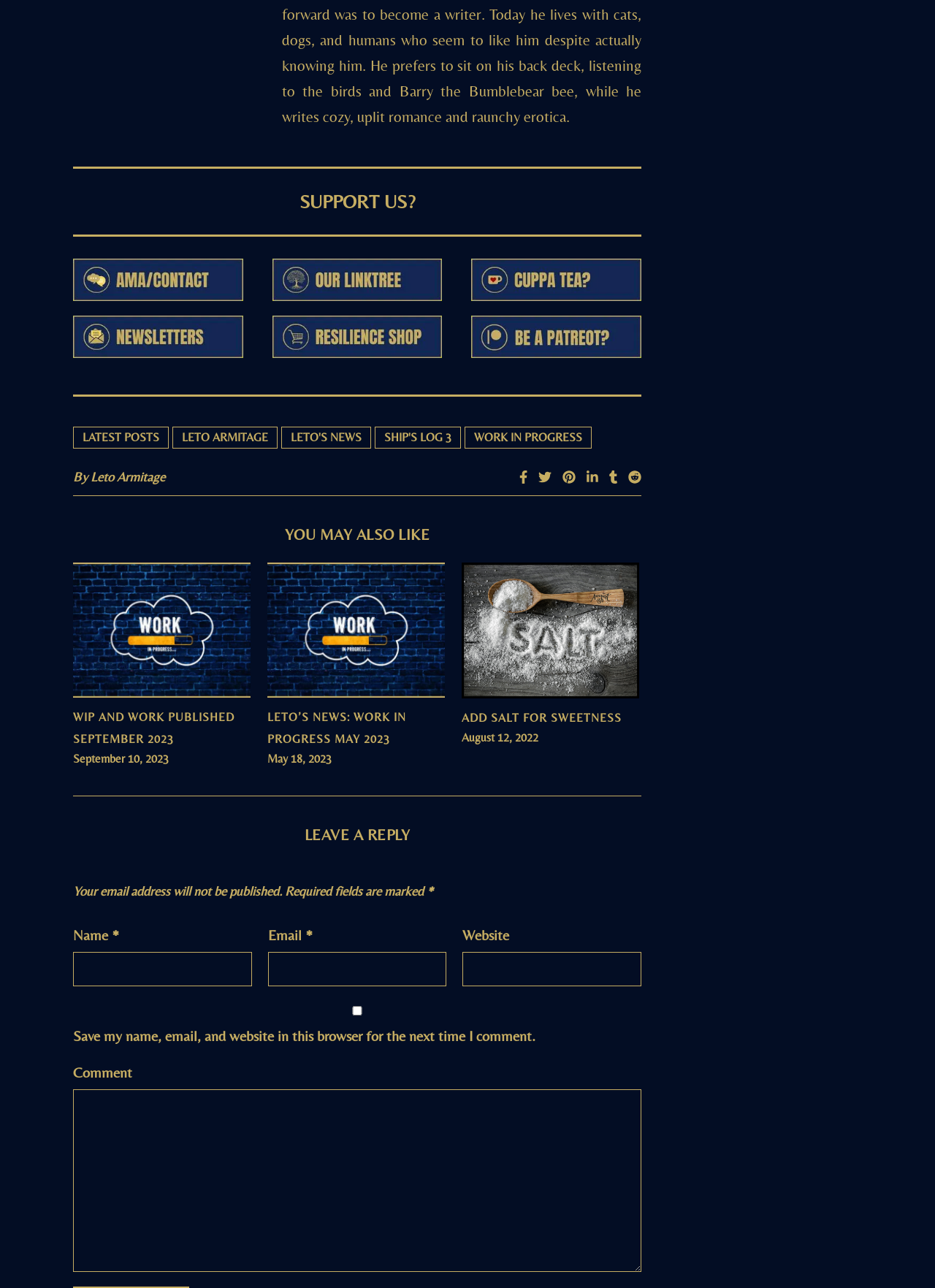Pinpoint the bounding box coordinates of the clickable area necessary to execute the following instruction: "View the 'WIP a dark blue brick wall with the words work in progress in white and a yellow status bar' image". The coordinates should be given as four float numbers between 0 and 1, namely [left, top, right, bottom].

[0.078, 0.437, 0.268, 0.542]